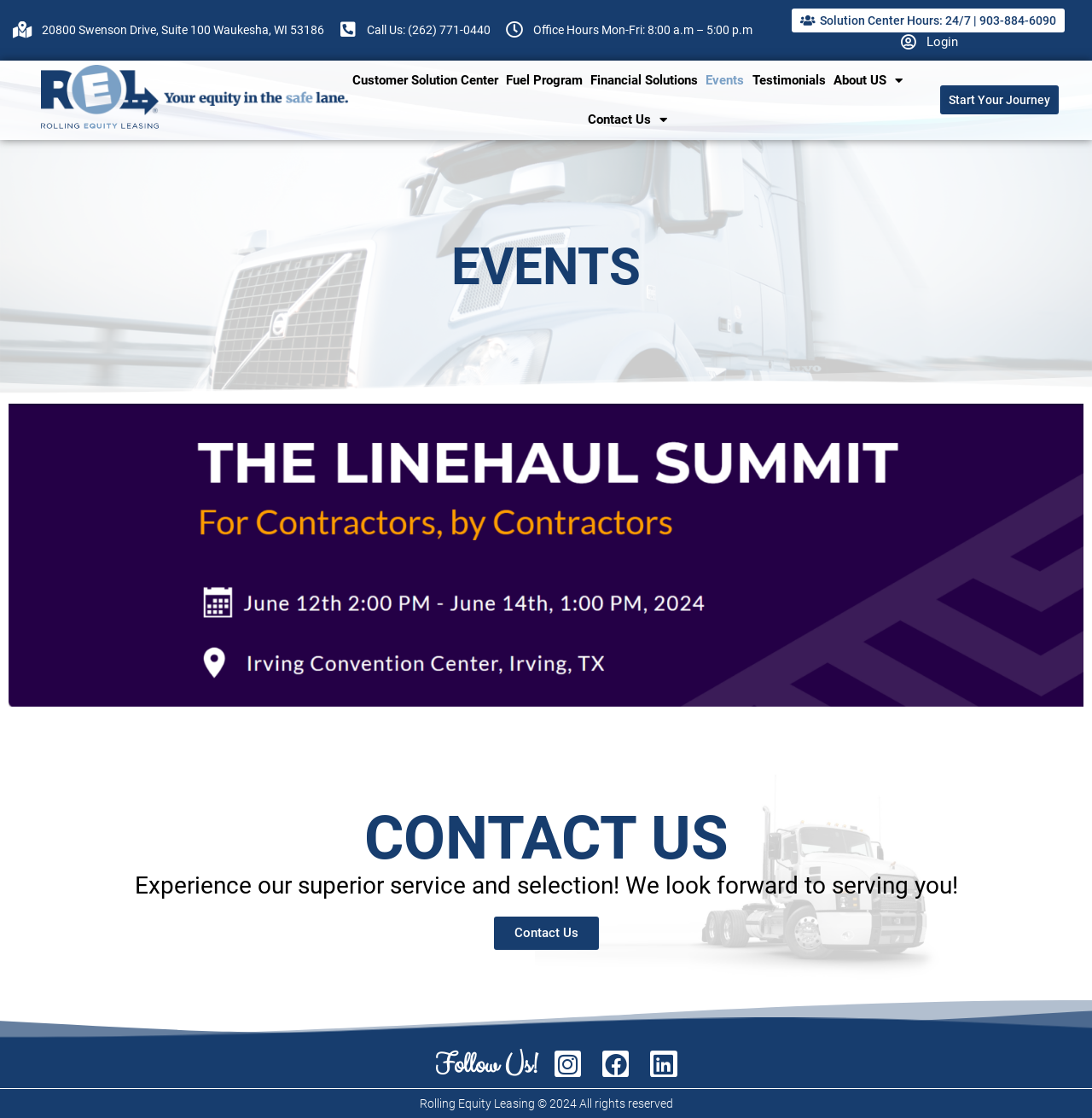Identify the bounding box coordinates of the region that needs to be clicked to carry out this instruction: "Visit the Customer Solution Center". Provide these coordinates as four float numbers ranging from 0 to 1, i.e., [left, top, right, bottom].

[0.319, 0.054, 0.46, 0.089]